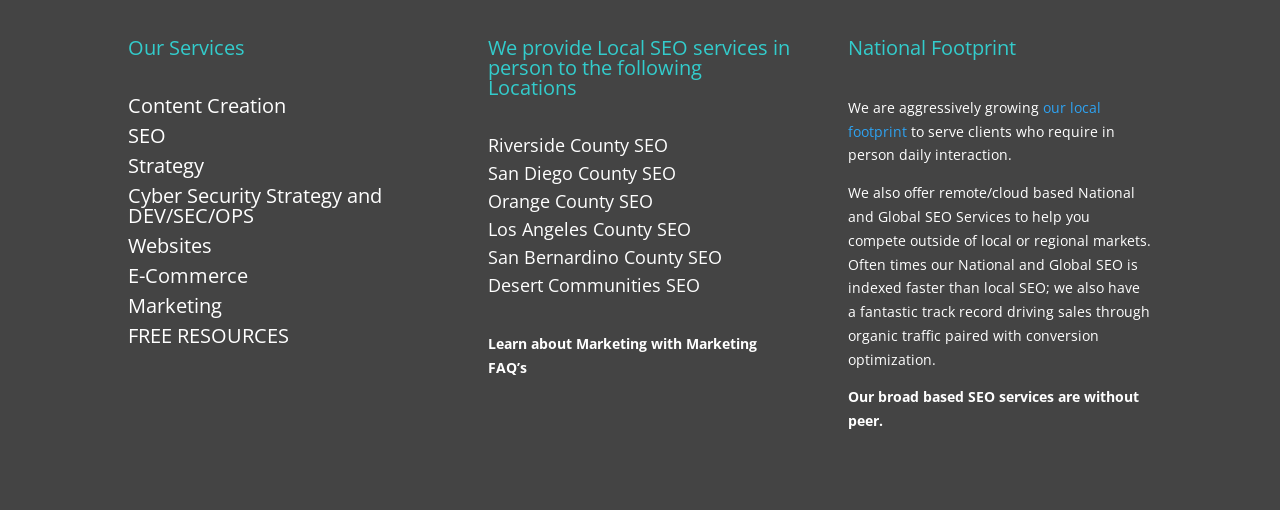Locate the bounding box coordinates of the element to click to perform the following action: 'Explore Riverside County SEO'. The coordinates should be given as four float values between 0 and 1, in the form of [left, top, right, bottom].

[0.381, 0.26, 0.522, 0.307]